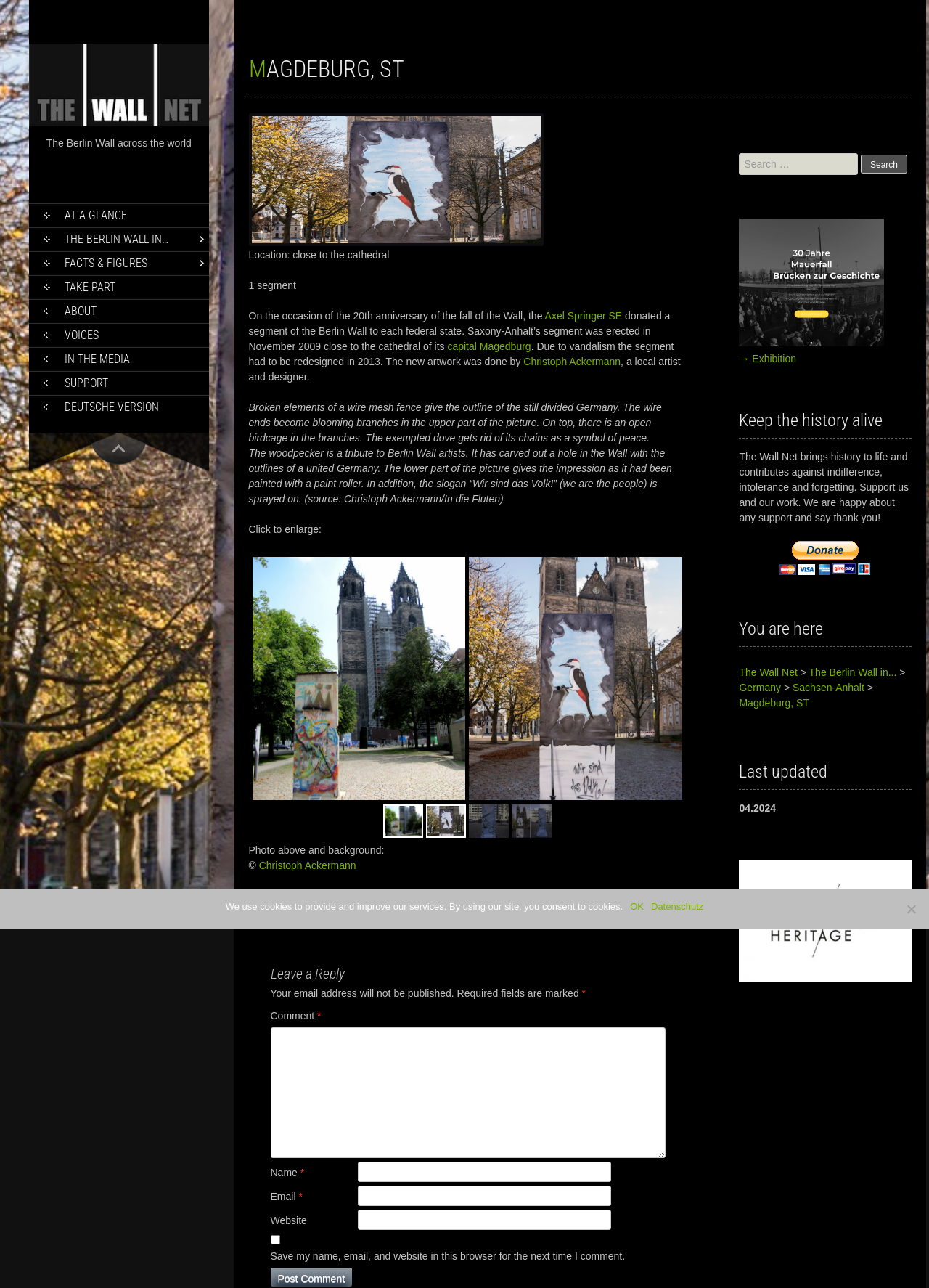Given the element description: "parent_node: Name * name="author"", predict the bounding box coordinates of this UI element. The coordinates must be four float numbers between 0 and 1, given as [left, top, right, bottom].

[0.385, 0.902, 0.658, 0.918]